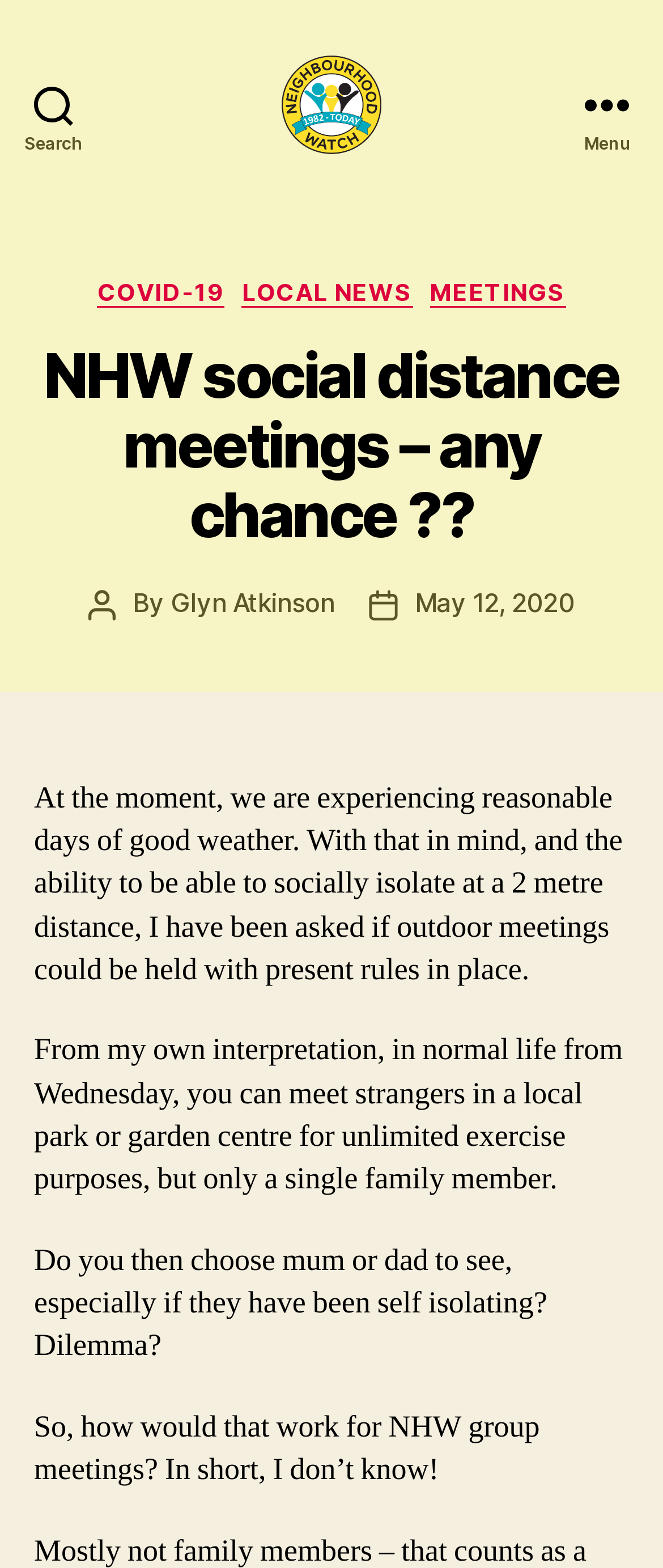Analyze the image and answer the question with as much detail as possible: 
What is the name of the author of the post?

I found the author's name by looking at the text 'Post author' and the corresponding link 'Glyn Atkinson' below it.